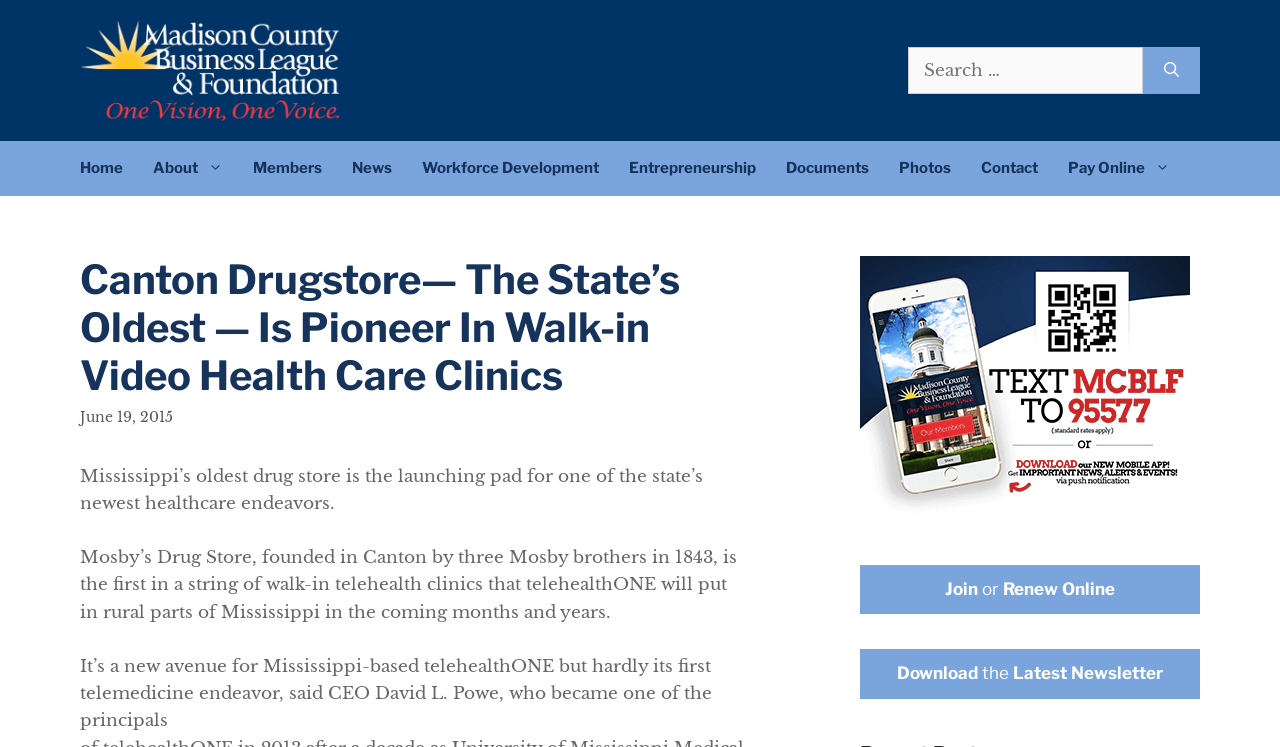Find the bounding box coordinates of the clickable area that will achieve the following instruction: "Join or Renew Online".

[0.672, 0.756, 0.938, 0.822]